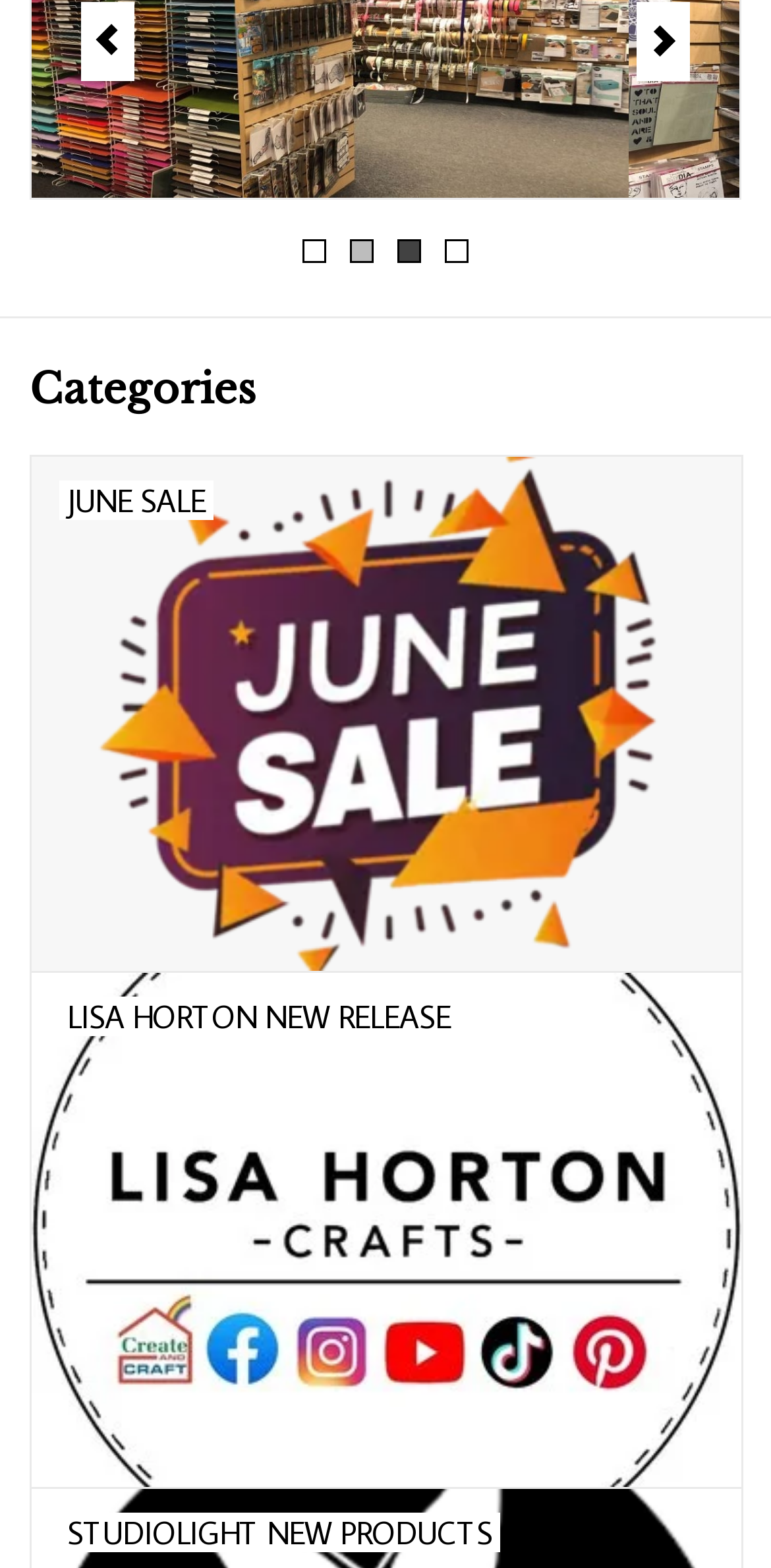Locate the UI element described by Home in the provided webpage screenshot. Return the bounding box coordinates in the format (top-left x, top-left y, bottom-right x, bottom-right y), ensuring all values are between 0 and 1.

None